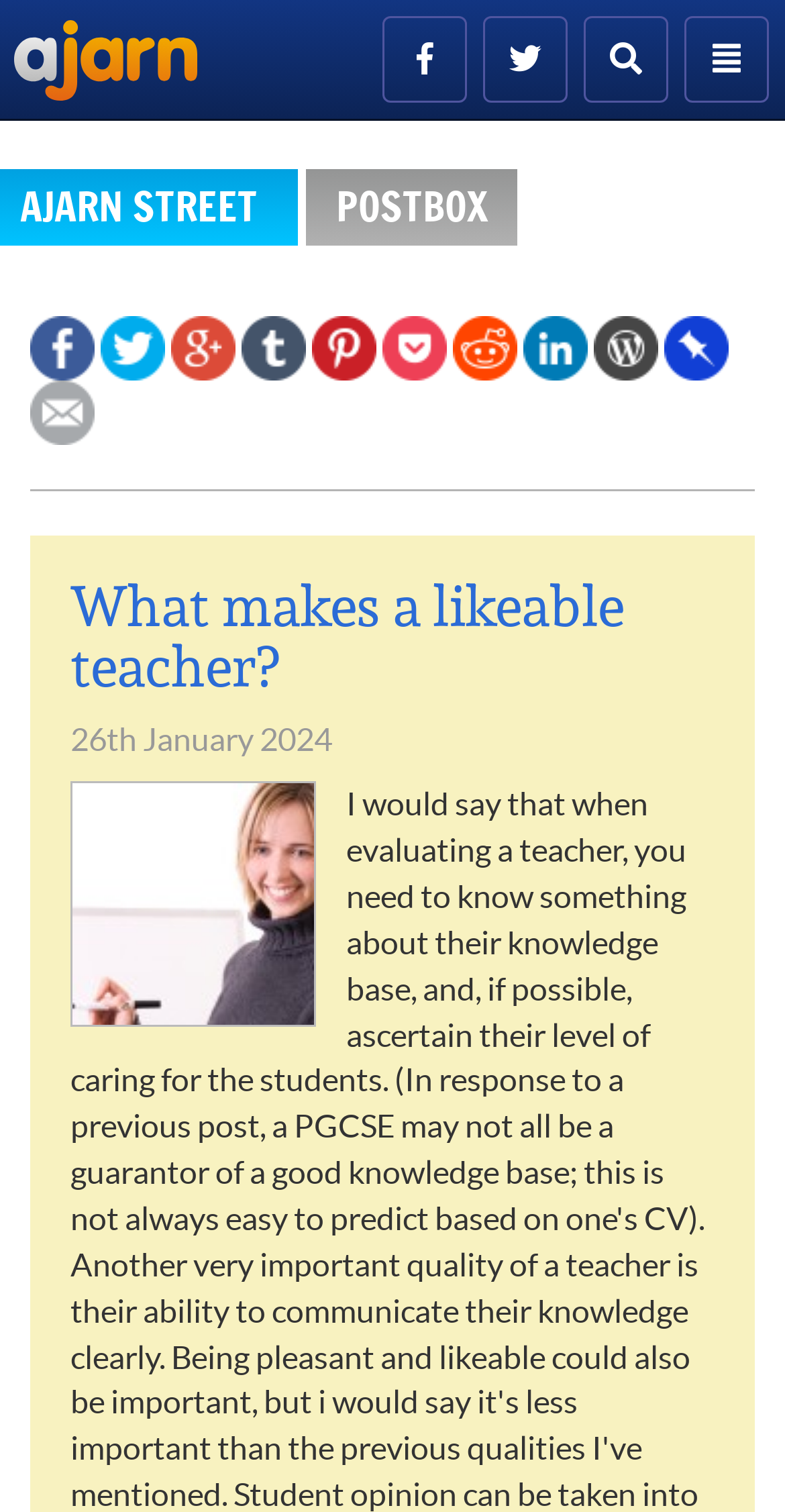Give a detailed account of the webpage.

The webpage appears to be a blog post titled "What makes a likeable teacher?" by LG. At the top, there are three buttons for navigation, search, and an unknown function, aligned horizontally. Below these buttons, there is a row of social media links, including Facebook, Twitter, Google+, Tumblr, Pinterest, Pocket, Reddit, LinkedIn, WordPress, Pinboard, and Email, each accompanied by an icon.

Above the main content, there is a header section with a title "POSTBOX" and a link to the same. The main content is headed by a title "What makes a likeable teacher?" which is also a link. Below the title, there is a timestamp indicating the post was published on 26th January 2024. The main content is accompanied by an image related to the topic.

The webpage also features a logo of "Ajarn.com" at the top left corner, which is also a link. The overall layout is organized, with clear headings and concise text.